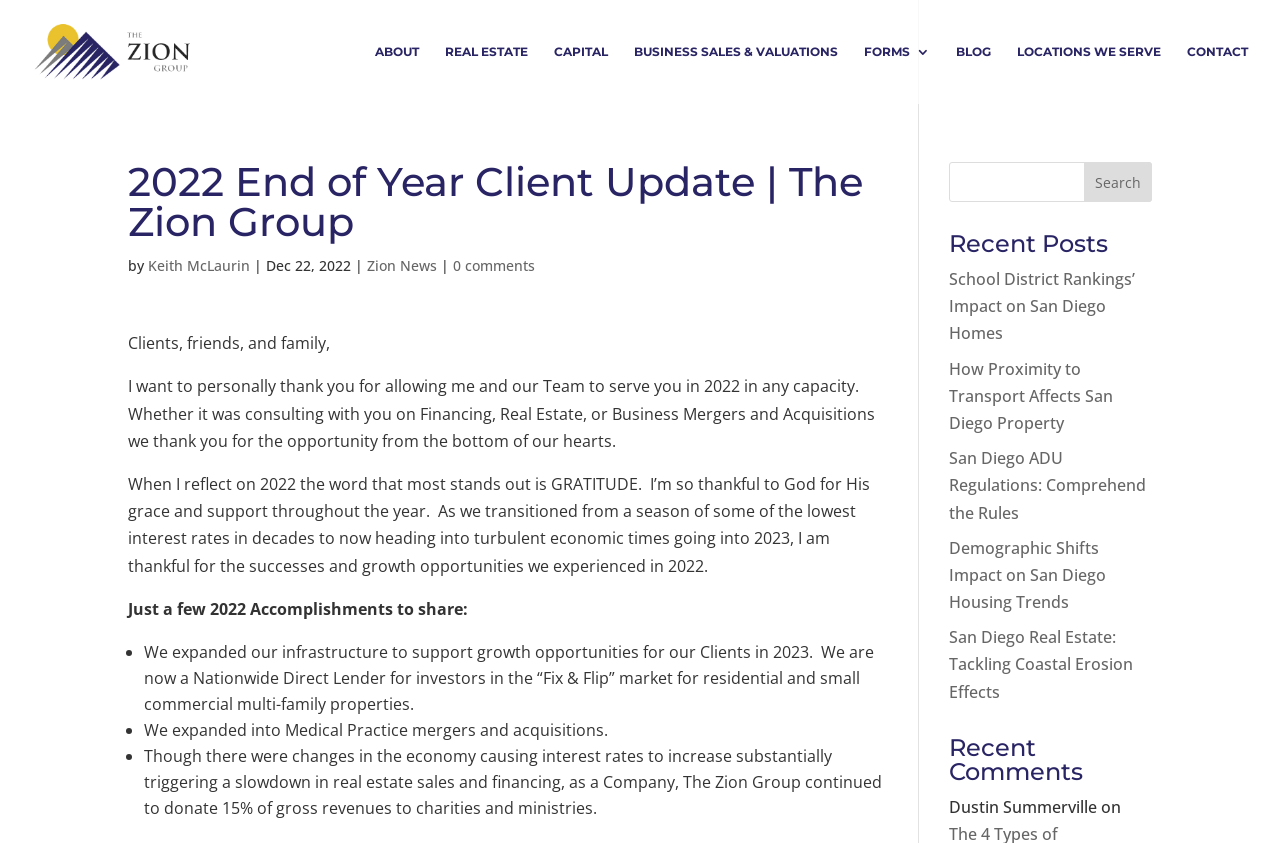Specify the bounding box coordinates of the area that needs to be clicked to achieve the following instruction: "View the 'Recent Posts'".

[0.741, 0.275, 0.9, 0.316]